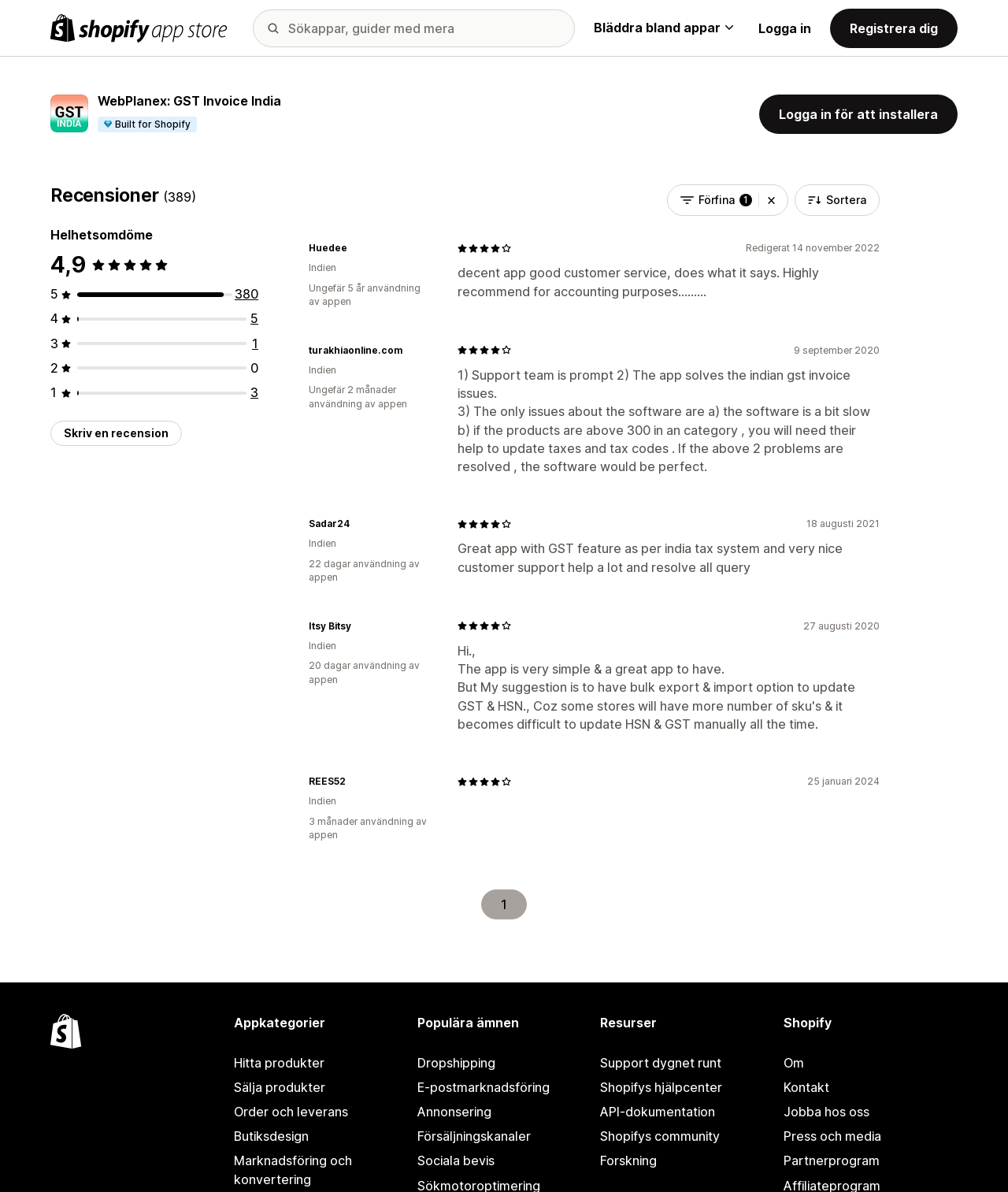Please identify the bounding box coordinates of the element's region that needs to be clicked to fulfill the following instruction: "Search for apps". The bounding box coordinates should consist of four float numbers between 0 and 1, i.e., [left, top, right, bottom].

[0.251, 0.008, 0.57, 0.039]